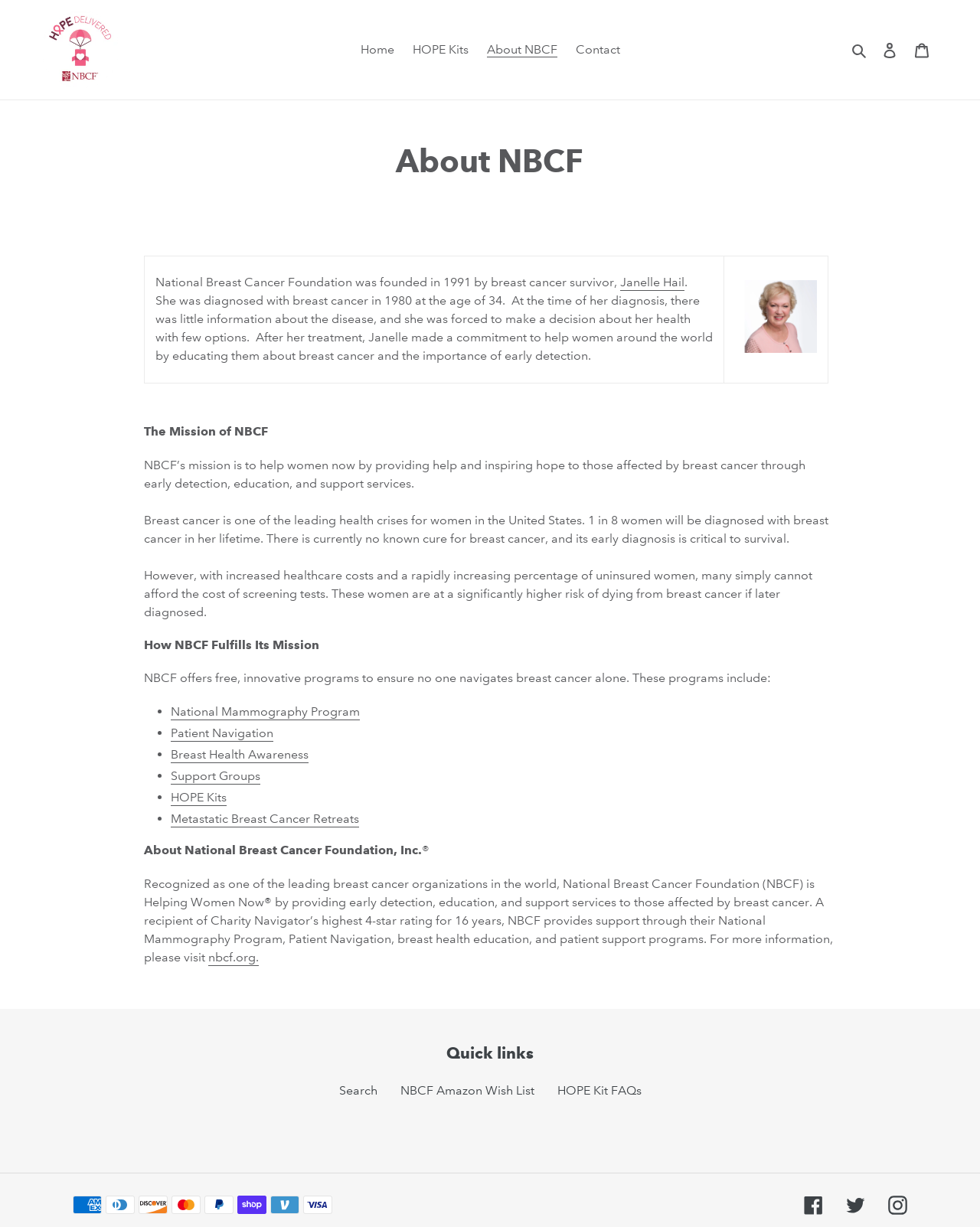Detail the webpage's structure and highlights in your description.

The webpage is about the National Breast Cancer Foundation (NBCF), a non-profit organization dedicated to helping women affected by breast cancer. At the top of the page, there is a navigation menu with links to "Home", "HOPE Kits", "About NBCF", "Contact", and a search button. On the top right, there are links to "Log in" and "Cart".

Below the navigation menu, there is a heading "About NBCF" followed by a brief introduction to the organization's history and mission. The introduction is accompanied by a table with a single row and two columns, where the first column contains the text and the second column is empty.

The main content of the page is divided into sections, each with a heading and descriptive text. The first section describes the mission of NBCF, which is to help women now by providing help and inspiring hope to those affected by breast cancer through early detection, education, and support services. The second section explains the importance of early detection and the challenges faced by women who cannot afford screening tests.

The third section lists the programs offered by NBCF to fulfill its mission, including the National Mammography Program, Patient Navigation, Breast Health Awareness, Support Groups, HOPE Kits, and Metastatic Breast Cancer Retreats. Each program is represented by a bullet point with a link to more information.

Further down the page, there is a section about the organization itself, including its recognition as one of the leading breast cancer organizations in the world and its 4-star rating from Charity Navigator. There is also a link to the organization's website, nbcf.org.

At the bottom of the page, there are quick links to "Search", "NBCF Amazon Wish List", and "HOPE Kit FAQs". Below that, there are images of various payment methods accepted by the organization, including American Express, Diners Club, Discover, Mastercard, PayPal, Shop Pay, Venmo, and Visa. Finally, there are links to the organization's social media profiles on Facebook, Twitter, and Instagram.